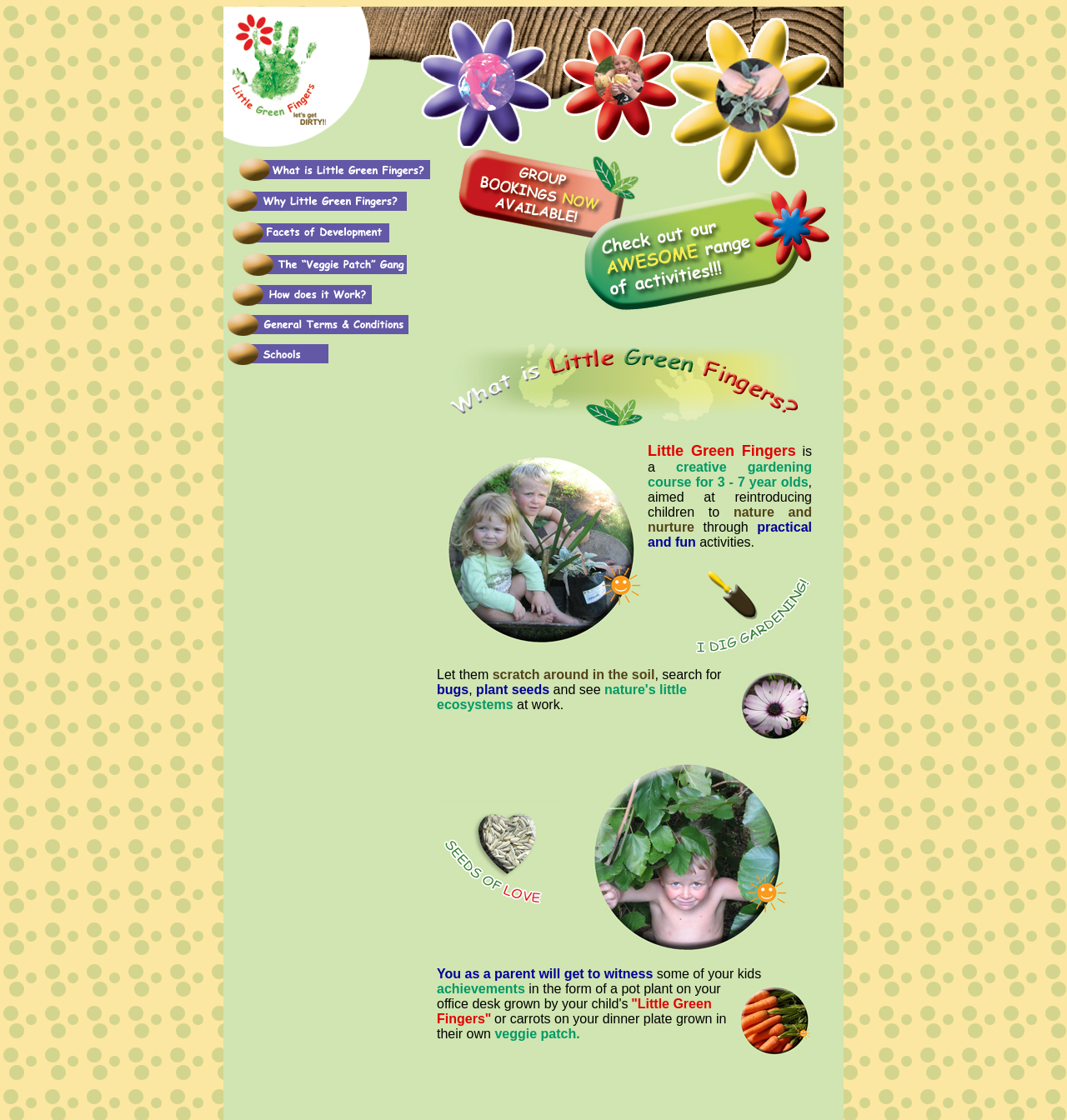Using the webpage screenshot, locate the HTML element that fits the following description and provide its bounding box: "name="Image10"".

[0.209, 0.318, 0.405, 0.33]